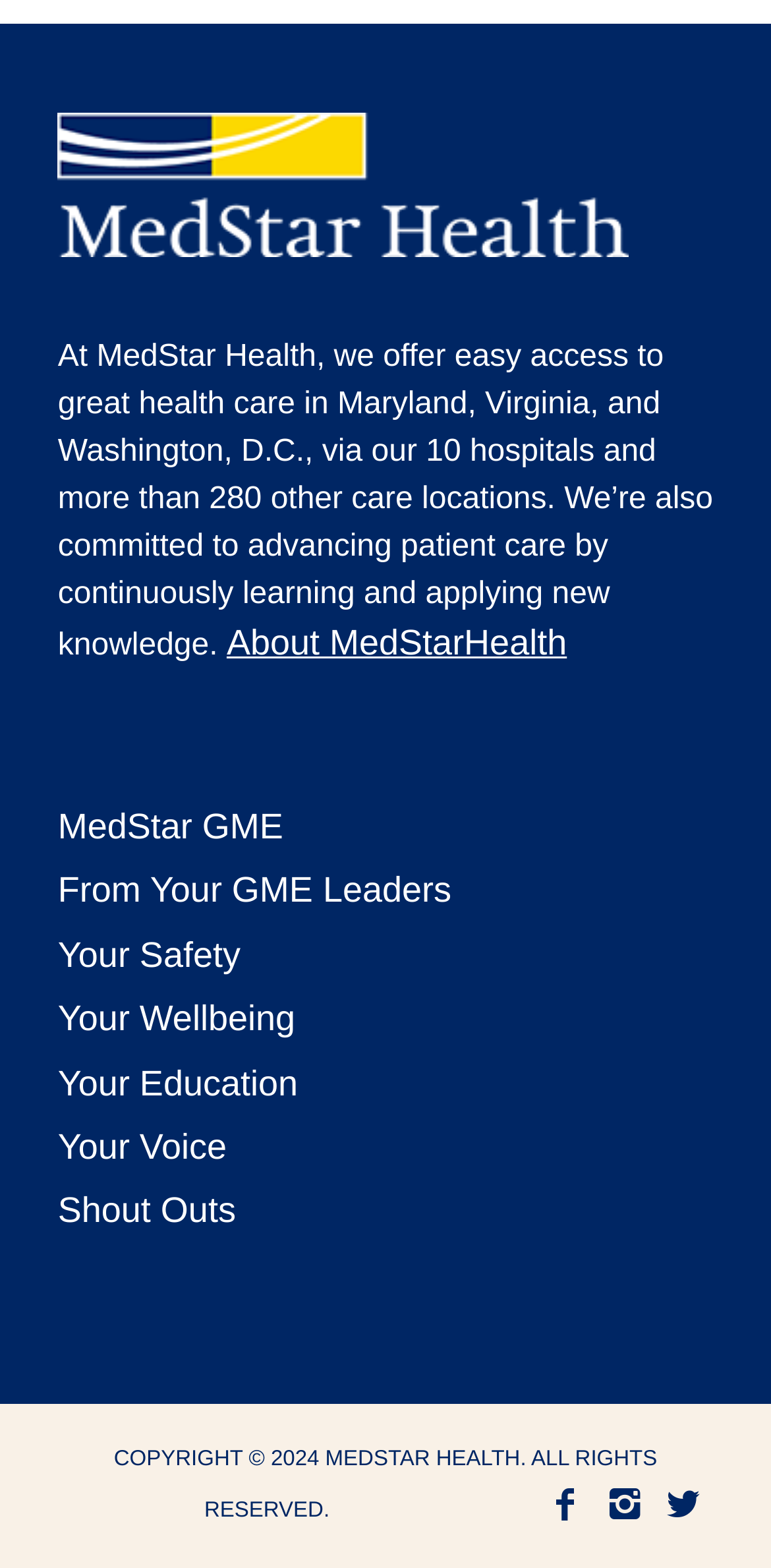By analyzing the image, answer the following question with a detailed response: How many care locations are mentioned on the webpage?

The main text on the webpage states that MedStar Health has 'more than 280 other care locations', so the answer is more than 280.